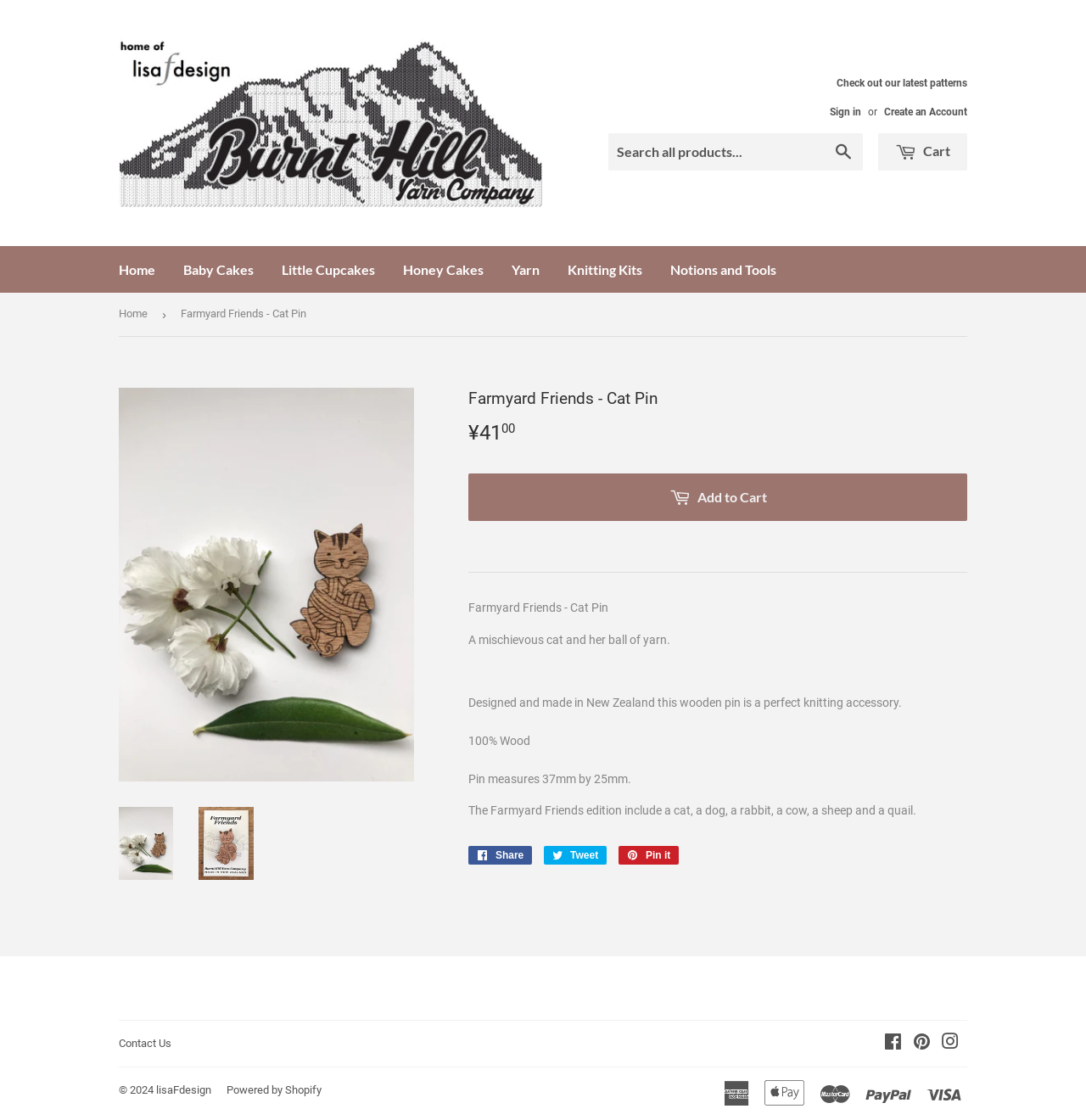Use a single word or phrase to answer the question: 
How many social media platforms can I share the product on?

3